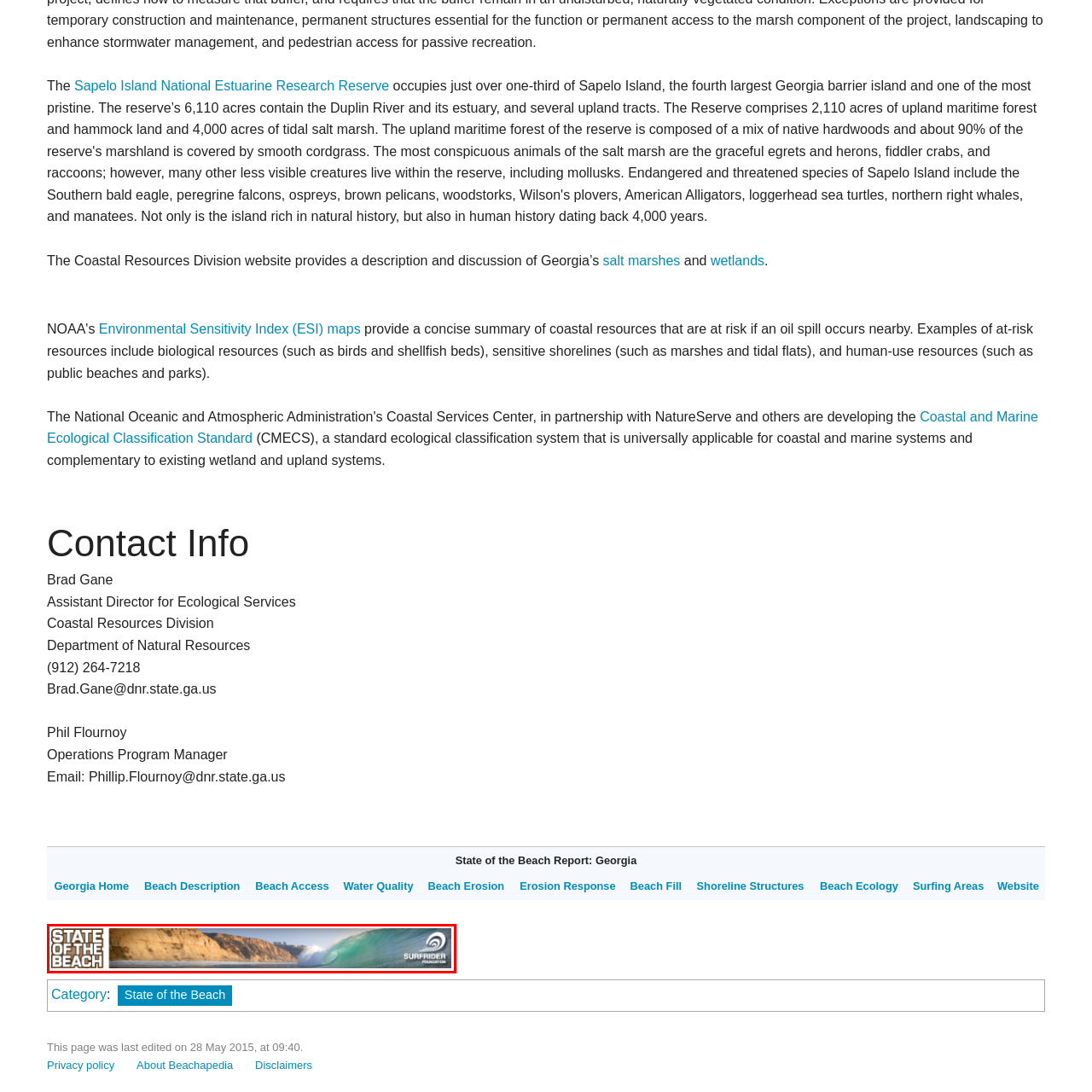Focus on the image marked by the red bounding box and offer an in-depth answer to the subsequent question based on the visual content: What organization's logo is incorporated into the banner?

The banner includes the logo of the Surfrider Foundation, emphasizing the organization's commitment to protecting coastal and marine environments.